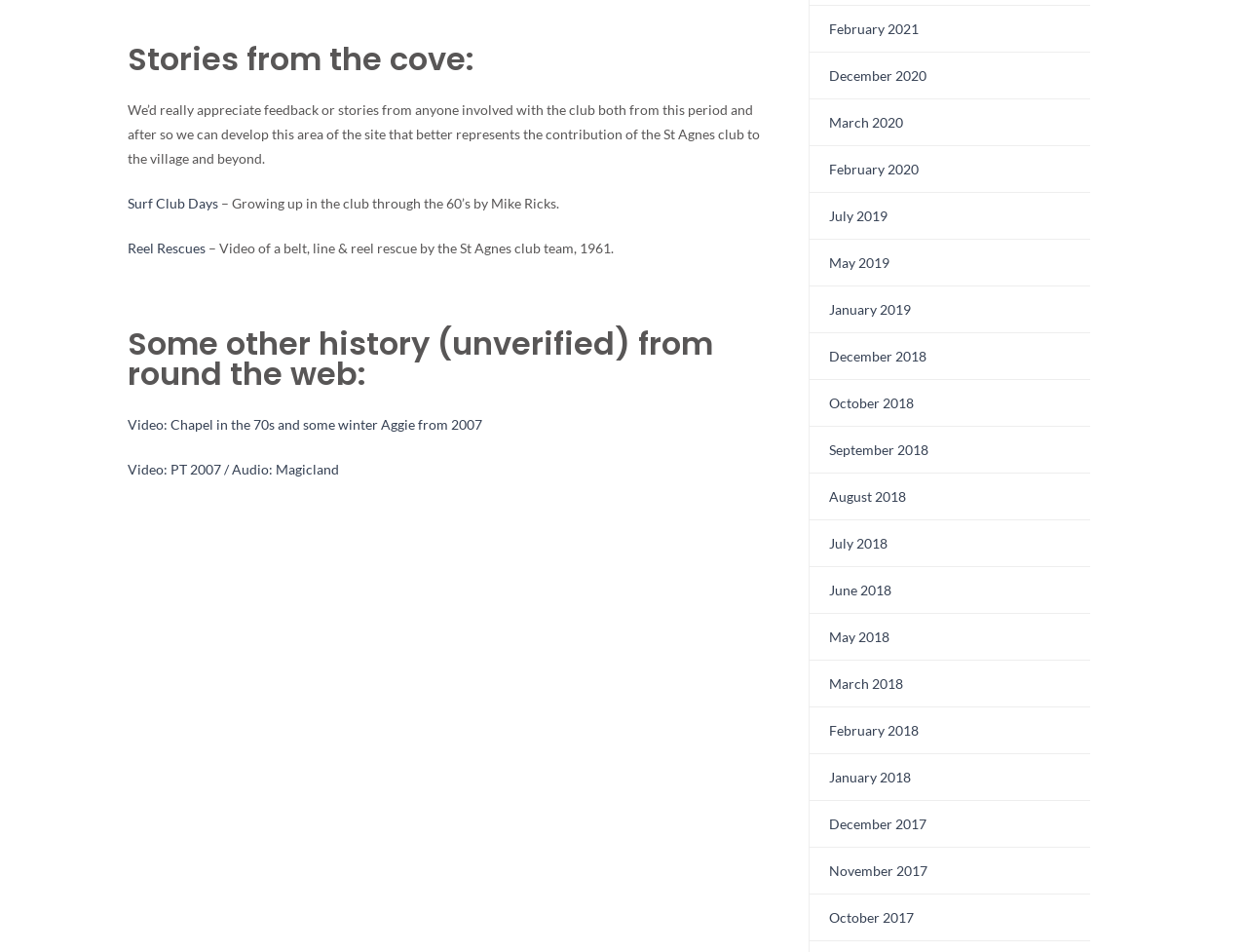Can users provide feedback or stories on the website?
Based on the image, respond with a single word or phrase.

Yes